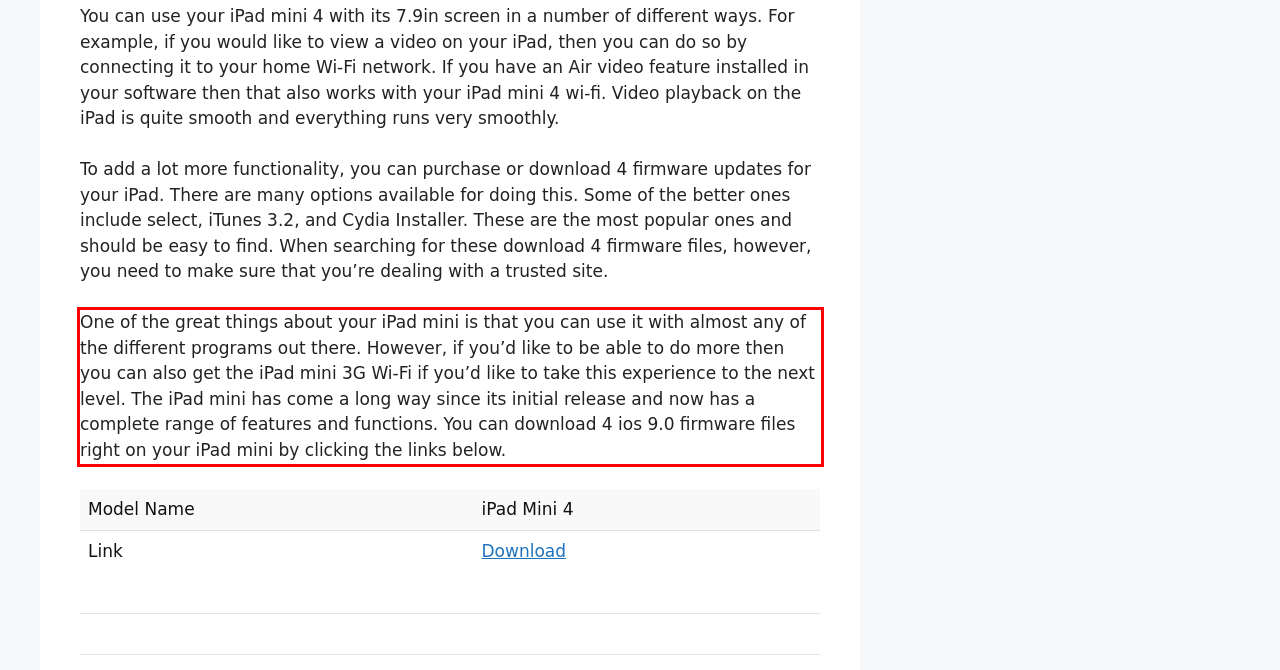From the given screenshot of a webpage, identify the red bounding box and extract the text content within it.

One of the great things about your iPad mini is that you can use it with almost any of the different programs out there. However, if you’d like to be able to do more then you can also get the iPad mini 3G Wi-Fi if you’d like to take this experience to the next level. The iPad mini has come a long way since its initial release and now has a complete range of features and functions. You can download 4 ios 9.0 firmware files right on your iPad mini by clicking the links below.